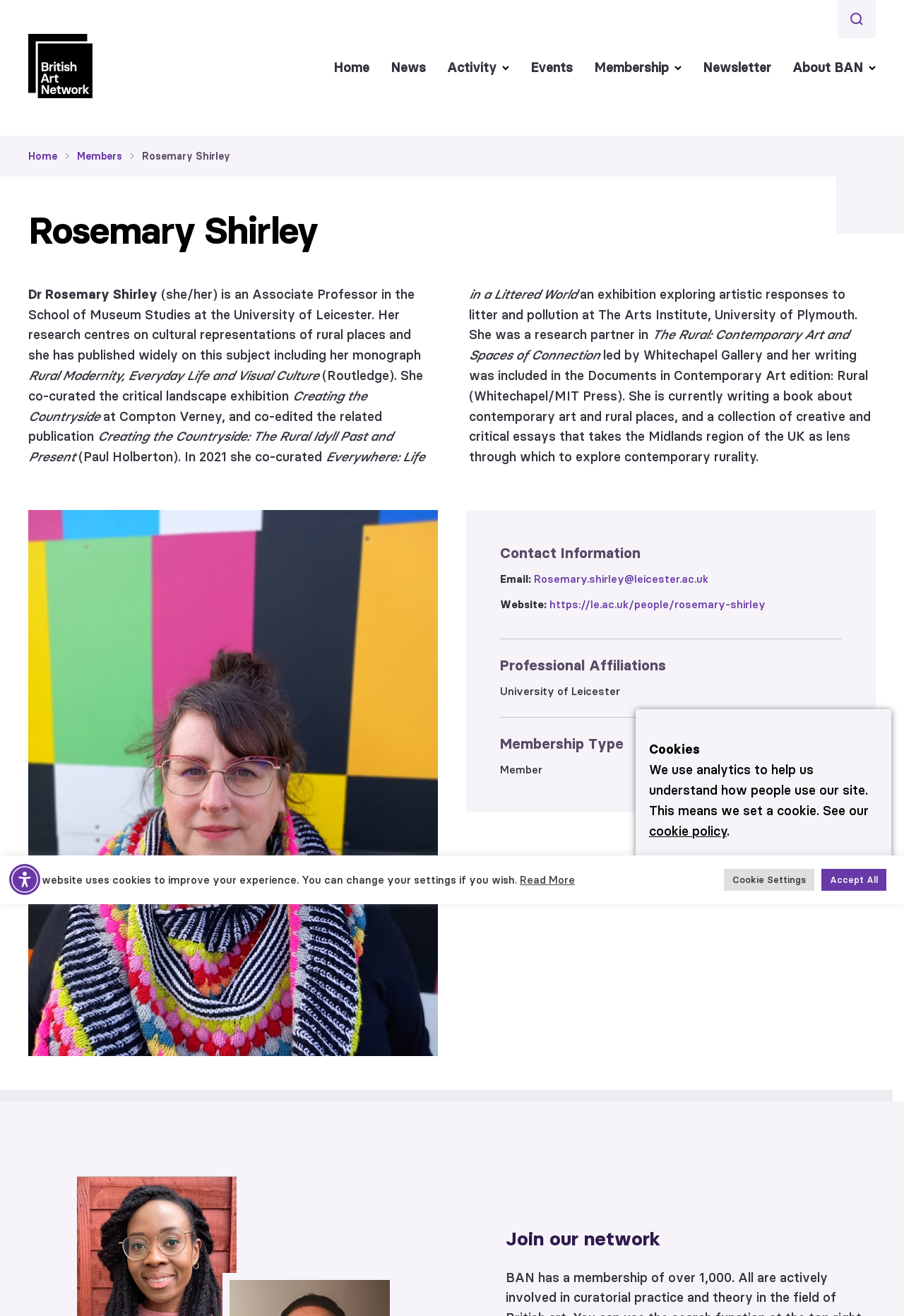Indicate the bounding box coordinates of the element that must be clicked to execute the instruction: "Visit Rosemary Shirley's university webpage". The coordinates should be given as four float numbers between 0 and 1, i.e., [left, top, right, bottom].

[0.608, 0.454, 0.847, 0.464]